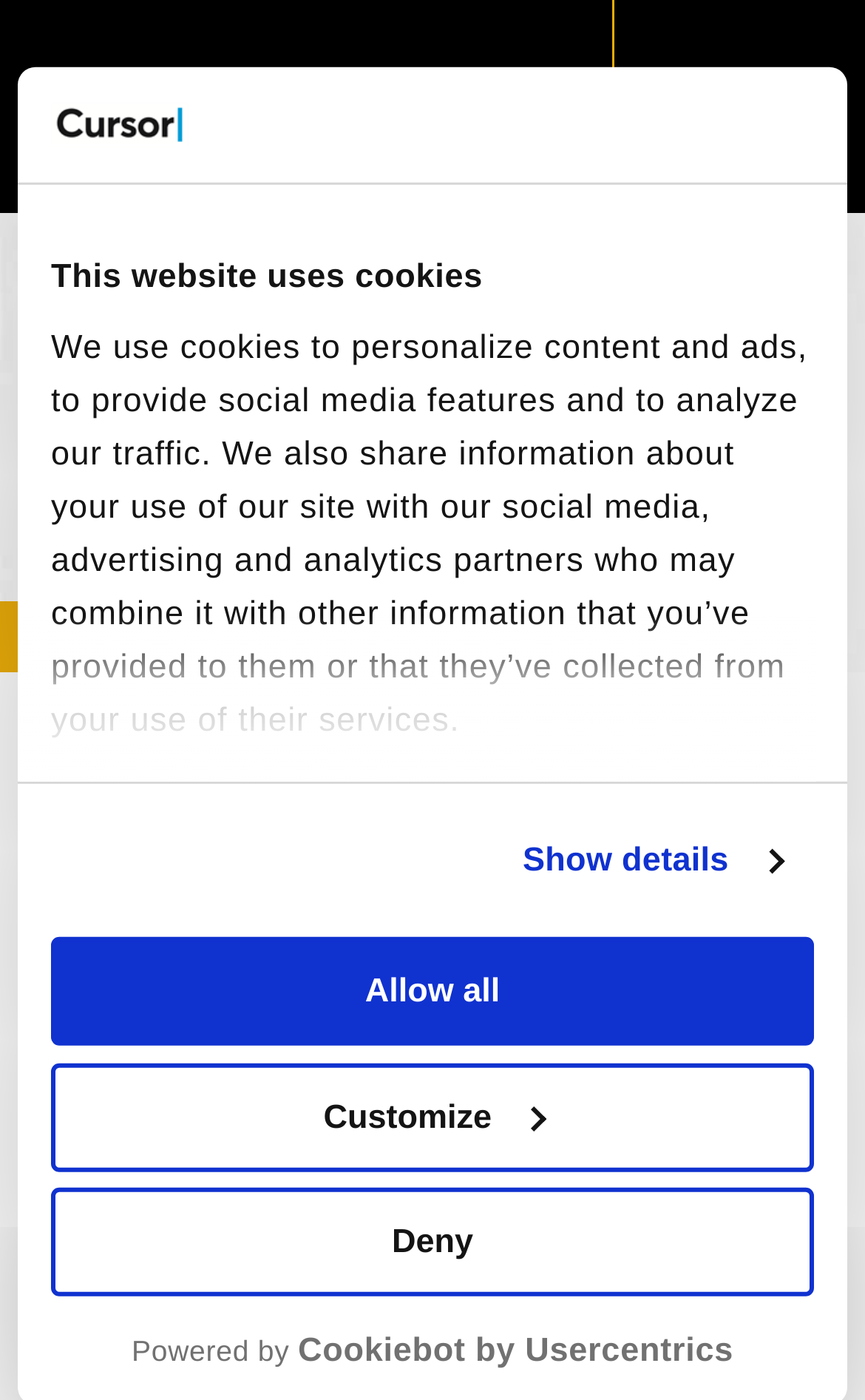Answer the question using only one word or a concise phrase: What is the logo at the top left corner of the webpage?

TU/e logo